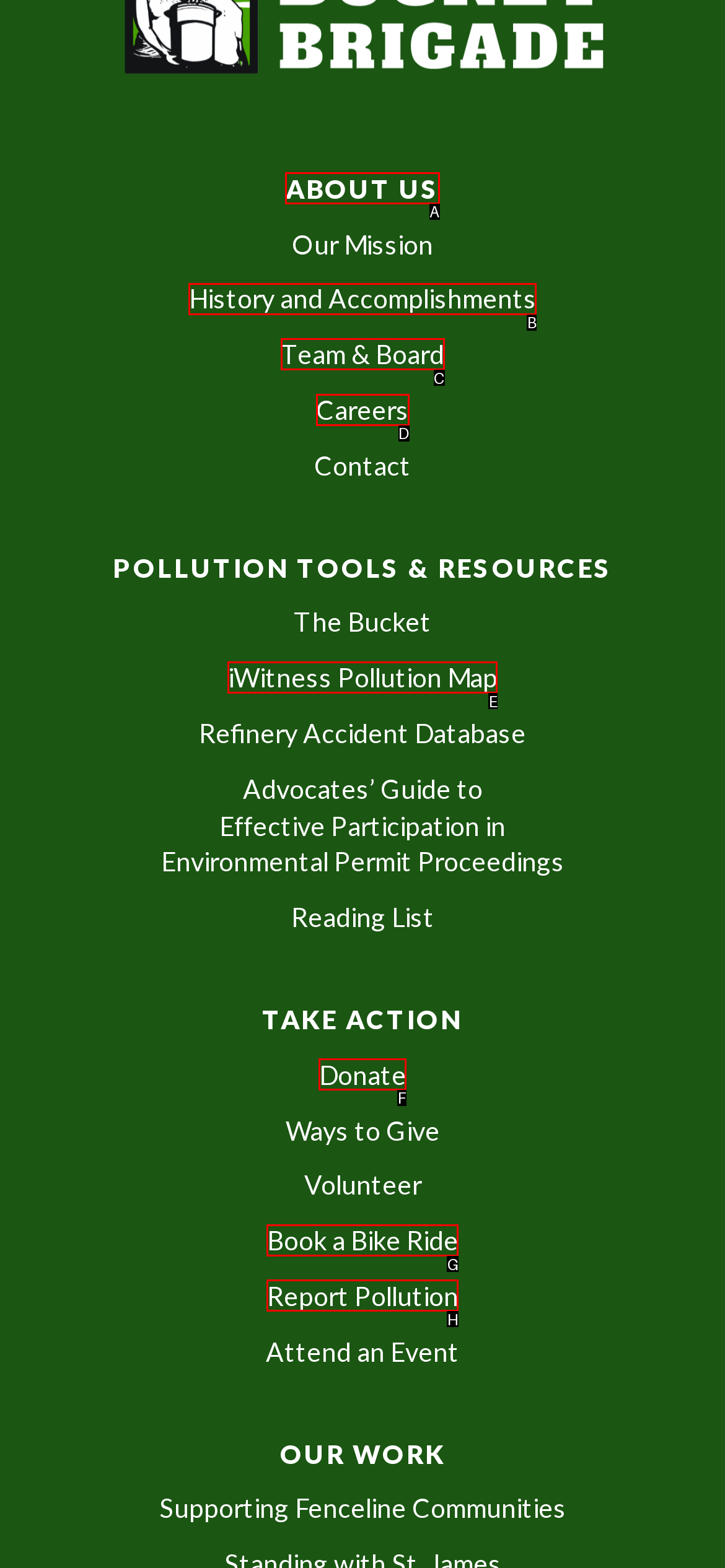Select the appropriate HTML element that needs to be clicked to finish the task: View company information
Reply with the letter of the chosen option.

A